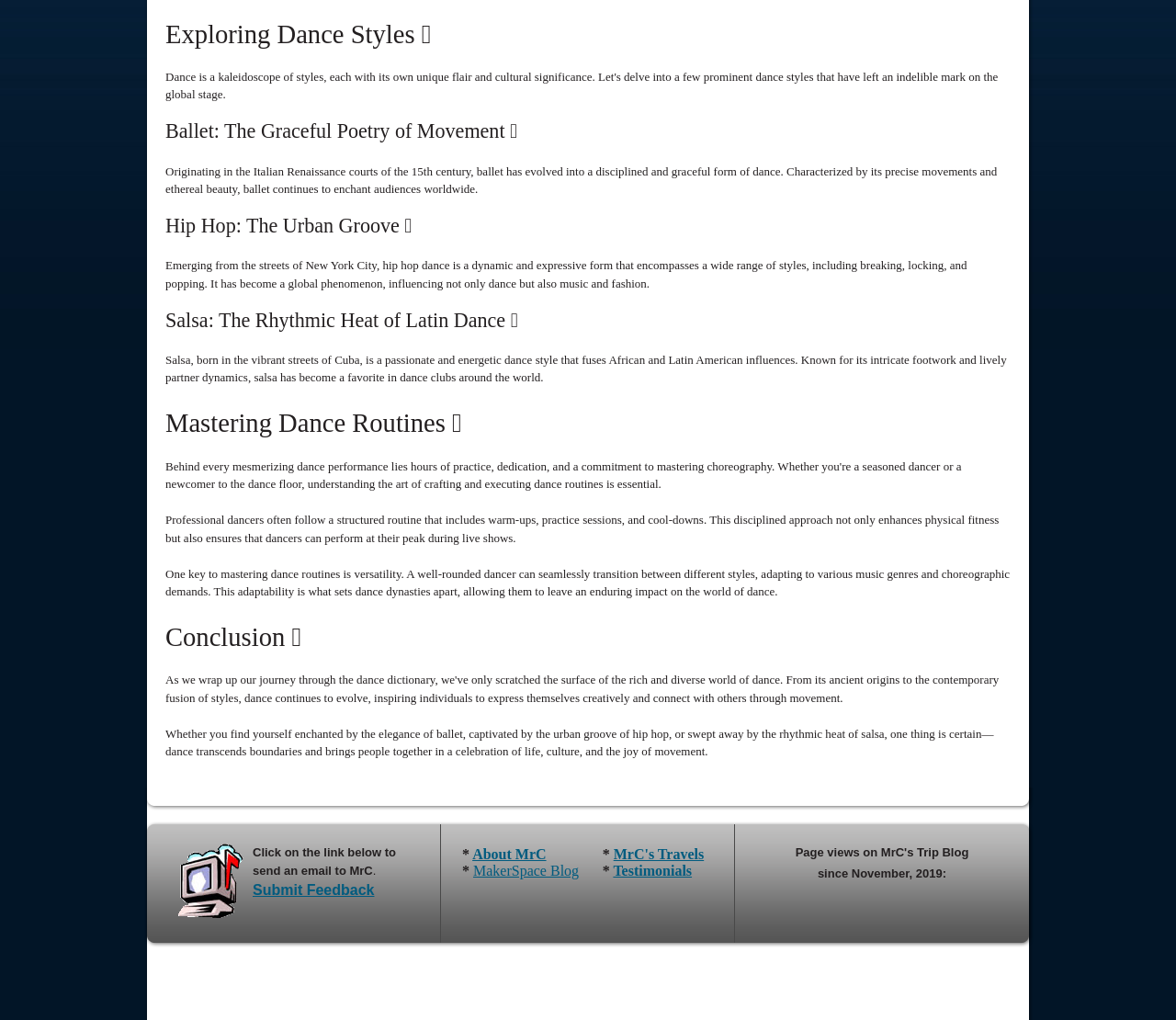Identify the bounding box for the UI element described as: "Login". The coordinates should be four float numbers between 0 and 1, i.e., [left, top, right, bottom].

[0.529, 0.949, 0.553, 0.962]